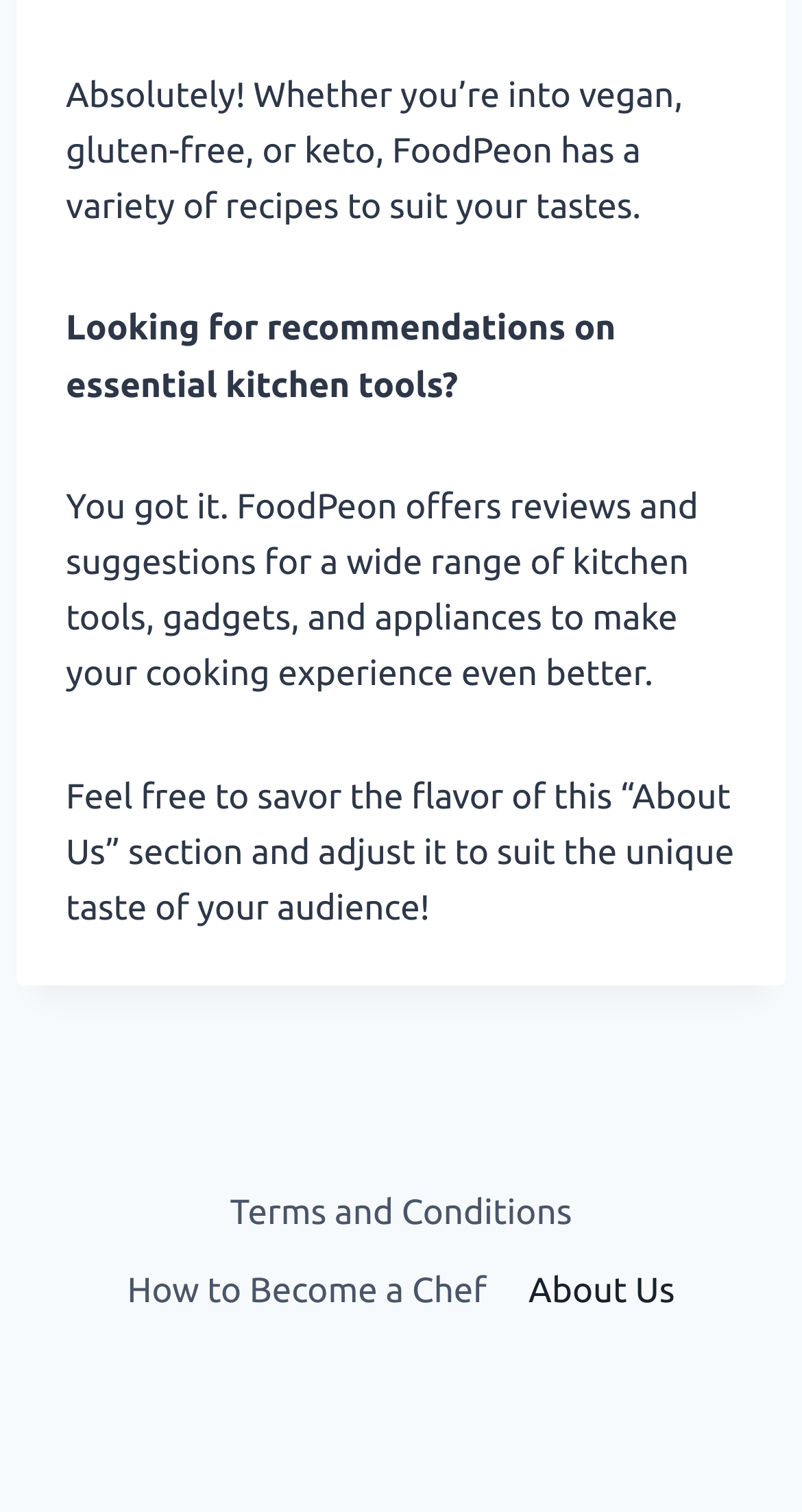Determine the bounding box coordinates of the UI element described below. Use the format (top-left x, top-left y, bottom-right x, bottom-right y) with floating point numbers between 0 and 1: How to Become a Chef

[0.132, 0.828, 0.633, 0.879]